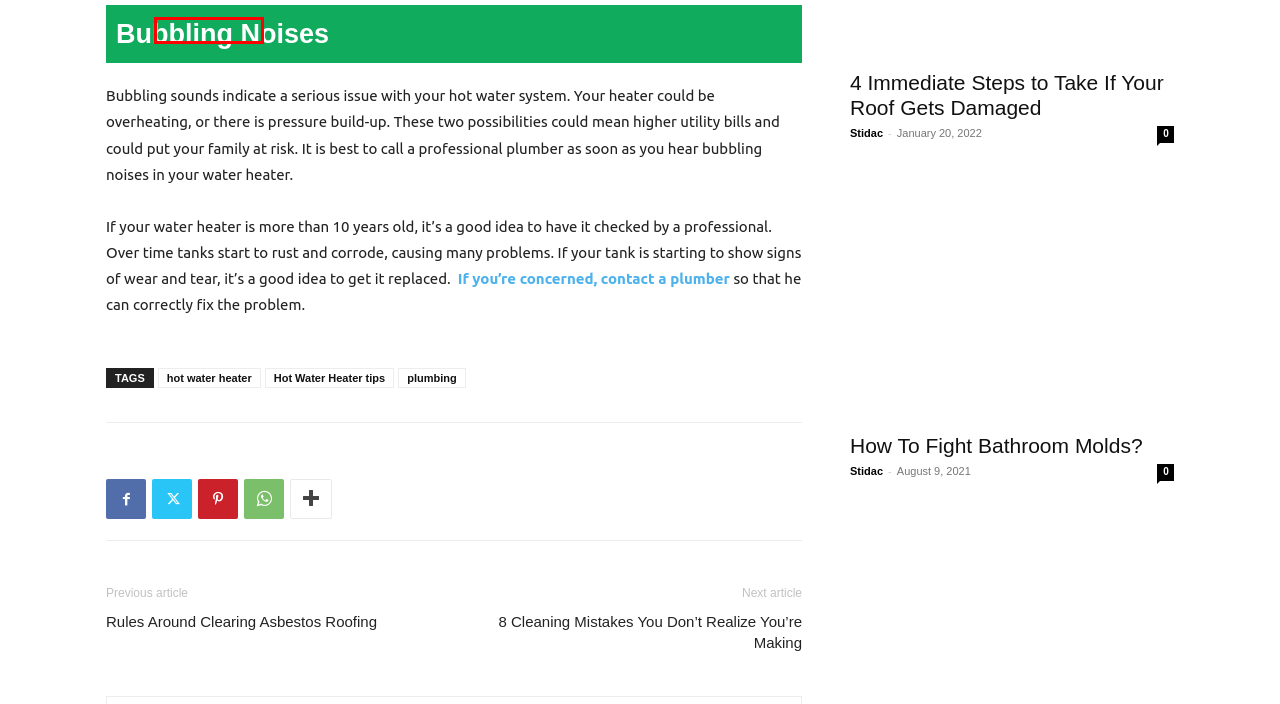You have a screenshot of a webpage with an element surrounded by a red bounding box. Choose the webpage description that best describes the new page after clicking the element inside the red bounding box. Here are the candidates:
A. hot water heater Designs and Plans - RooHome.com
B. Rules Around Clearing Asbestos Roofing - RooHome
C. Contact Us - Home Design & Improvement
D. 8 Cleaning Mistakes You Don't Realize You're Making - RooHome
E. plumbing Designs and Plans - RooHome.com
F. Hot Water Heater tips Designs and Plans - RooHome.com
G. Navigating the Budget: Cost-Effective Office Solutions for Startups within the Philippines - RooHome
H. Bathroom Designs and Plans - RooHome.com

A